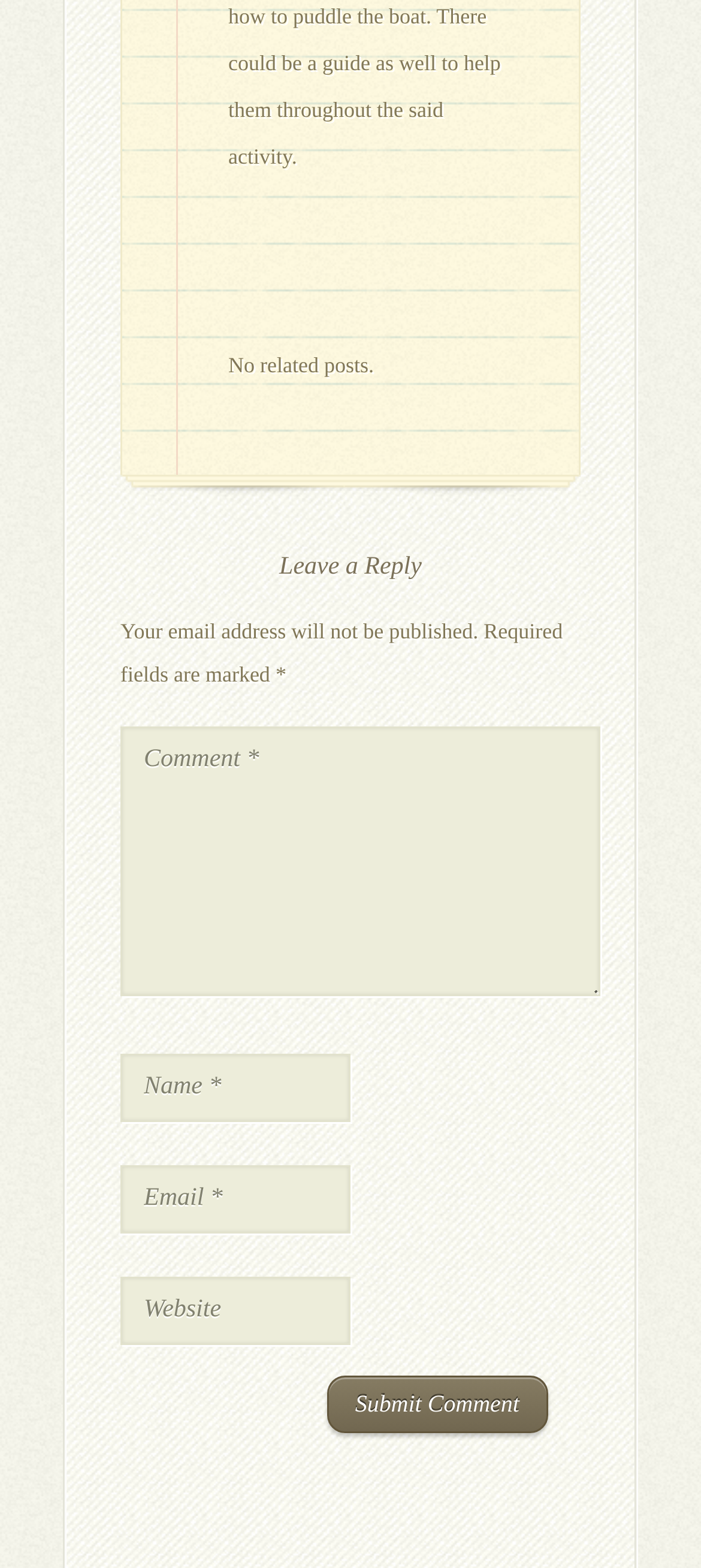Please answer the following question using a single word or phrase: What is the purpose of the 'Submit Comment' button?

To submit a comment